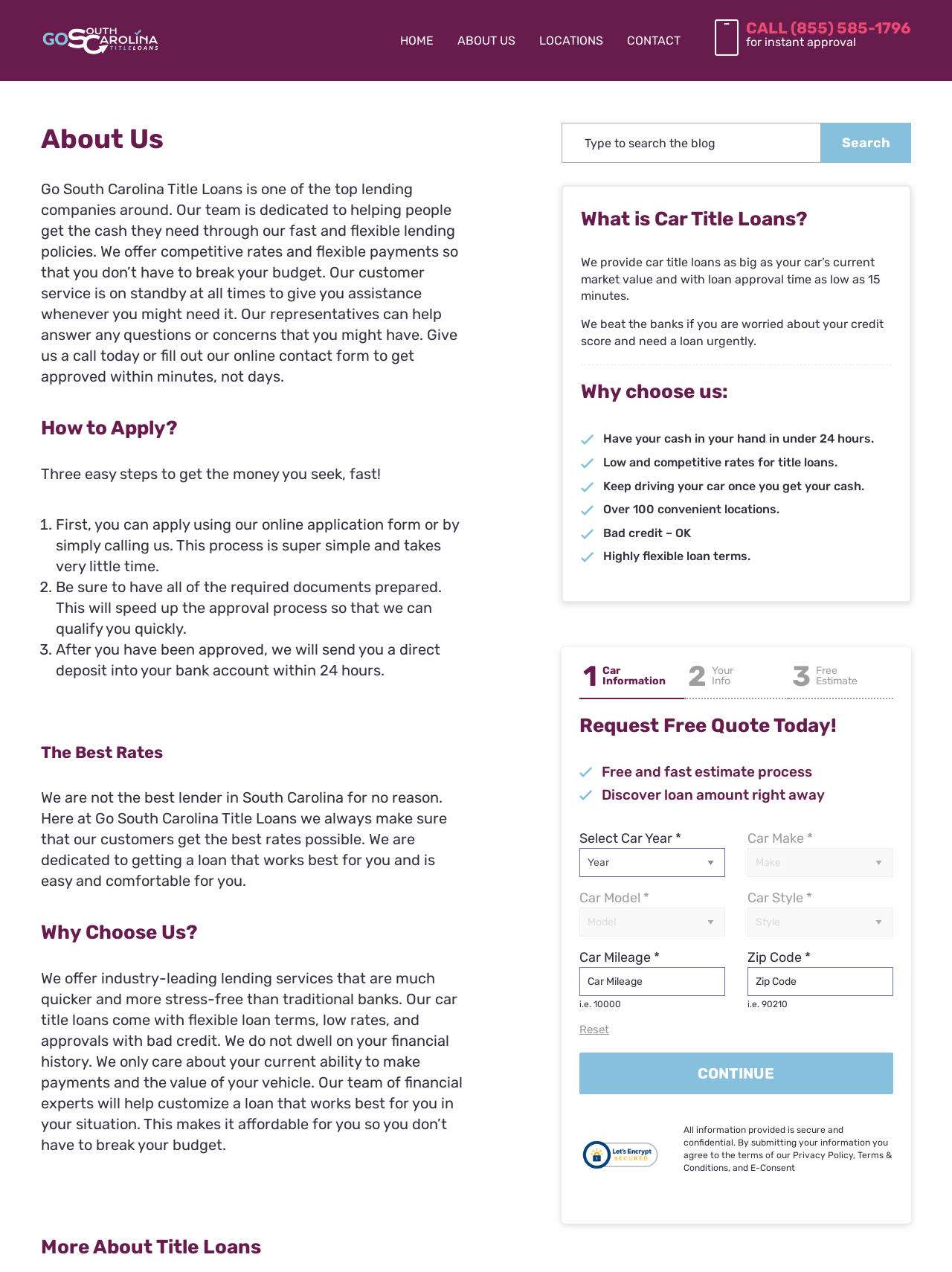Determine the bounding box coordinates for the clickable element to execute this instruction: "Request a free quote today". Provide the coordinates as four float numbers between 0 and 1, i.e., [left, top, right, bottom].

[0.609, 0.828, 0.938, 0.86]